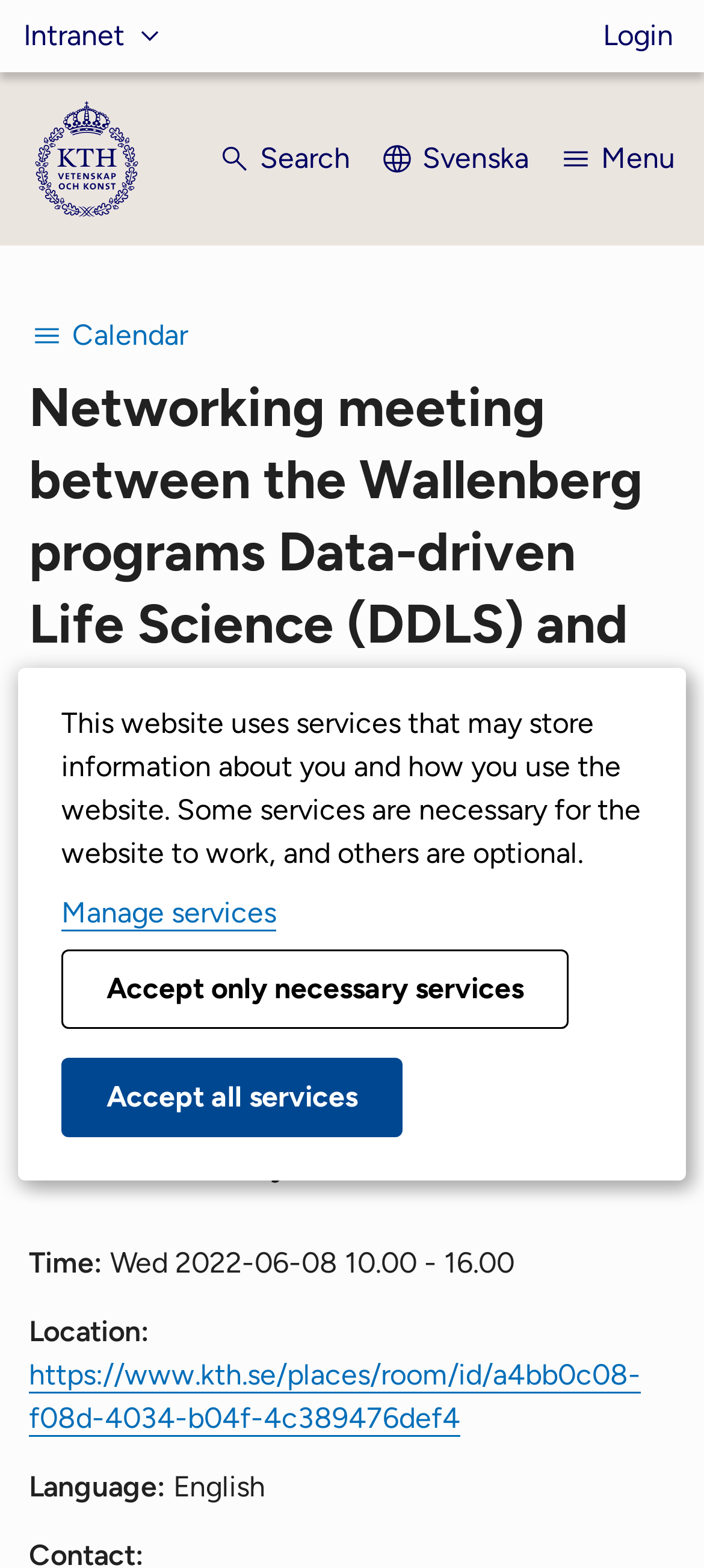Determine the bounding box coordinates for the area that should be clicked to carry out the following instruction: "Click the login button".

[0.856, 0.0, 0.956, 0.046]